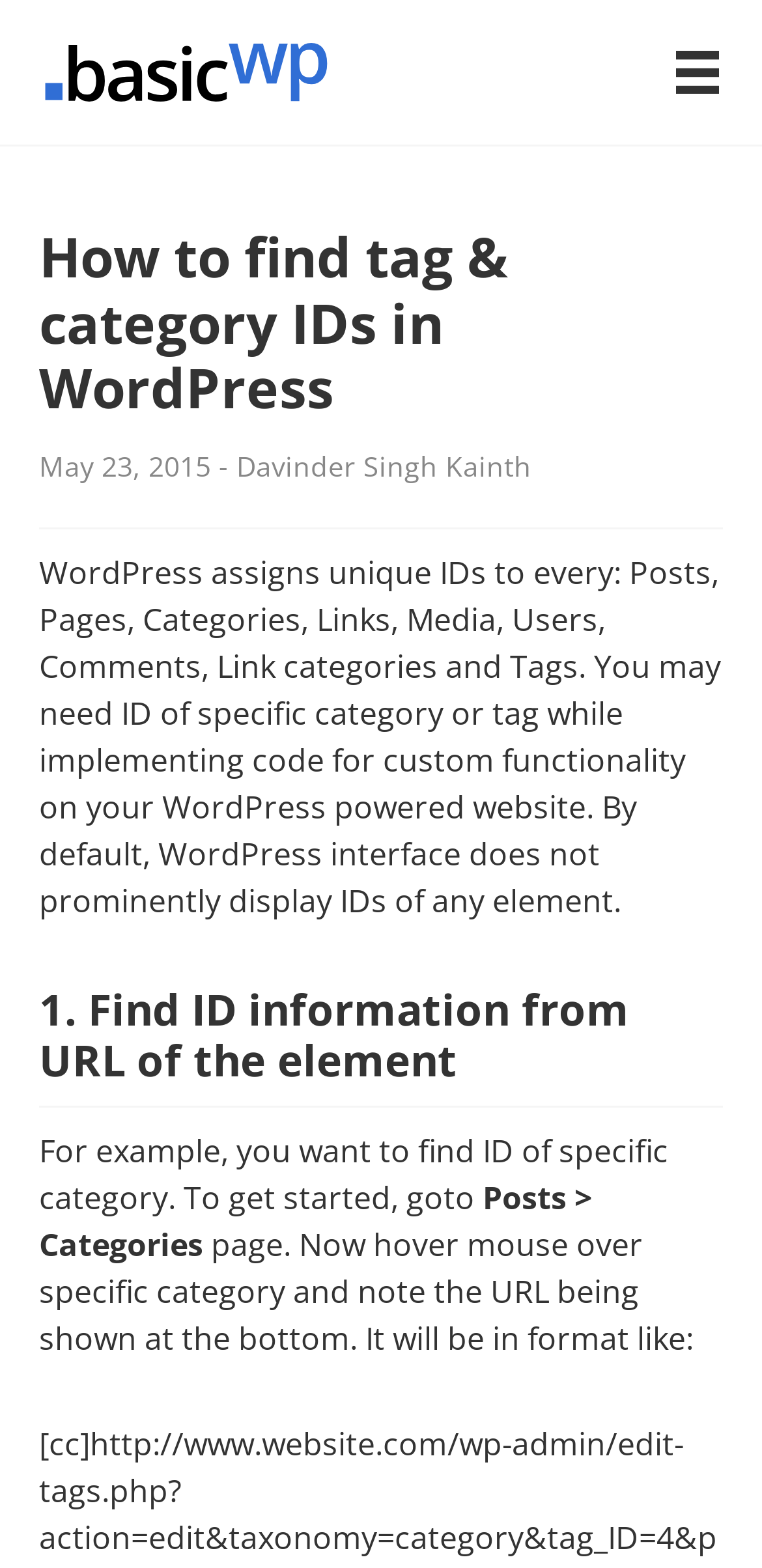Answer succinctly with a single word or phrase:
What is the date of the article?

May 23, 2015